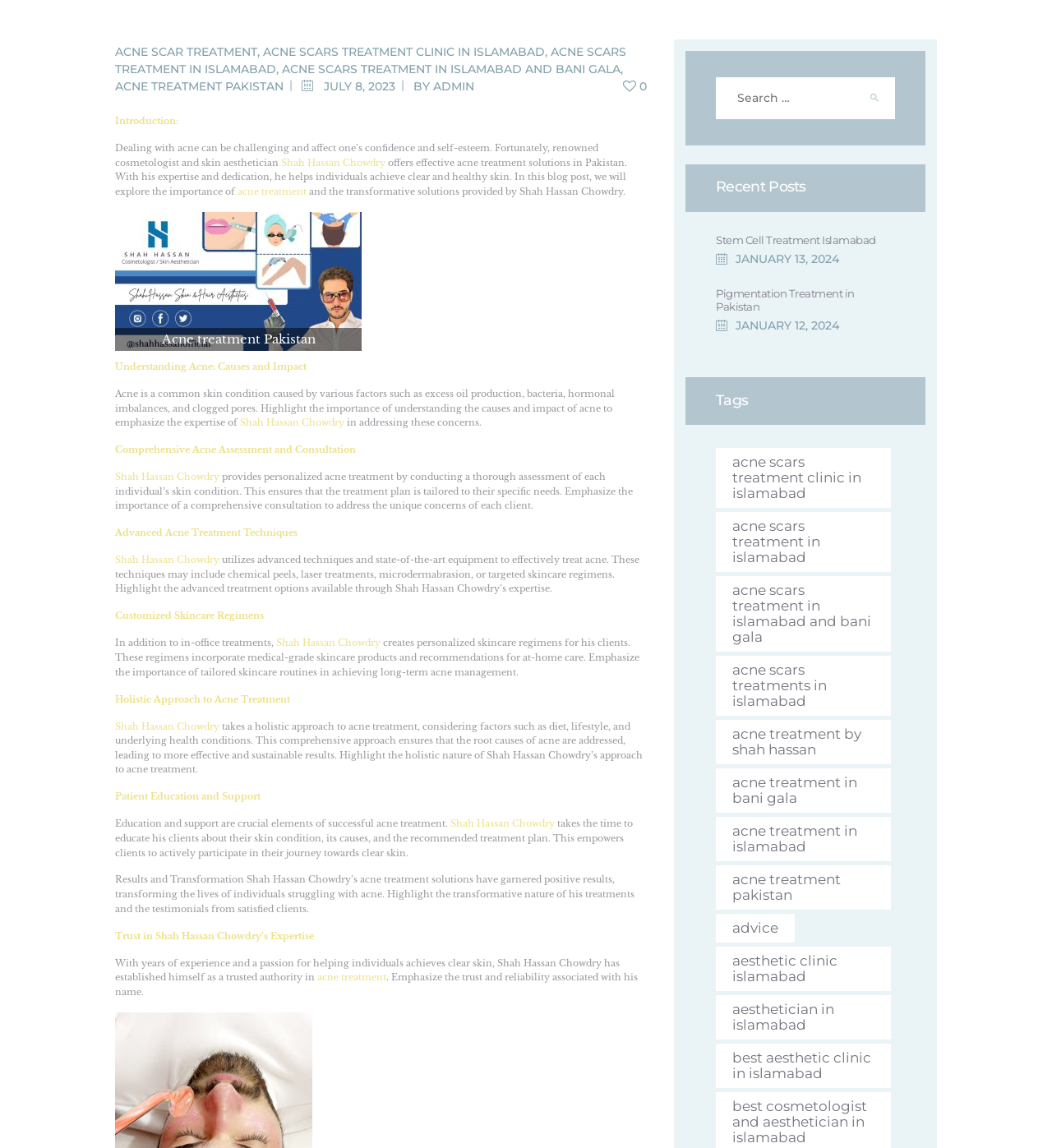What is the name of the clinic mentioned in the webpage?
Based on the visual details in the image, please answer the question thoroughly.

The webpage does not mention a specific clinic name, although it does mention that Shah Hassan Chowdry provides acne treatment solutions in Islamabad and Bani Gala.